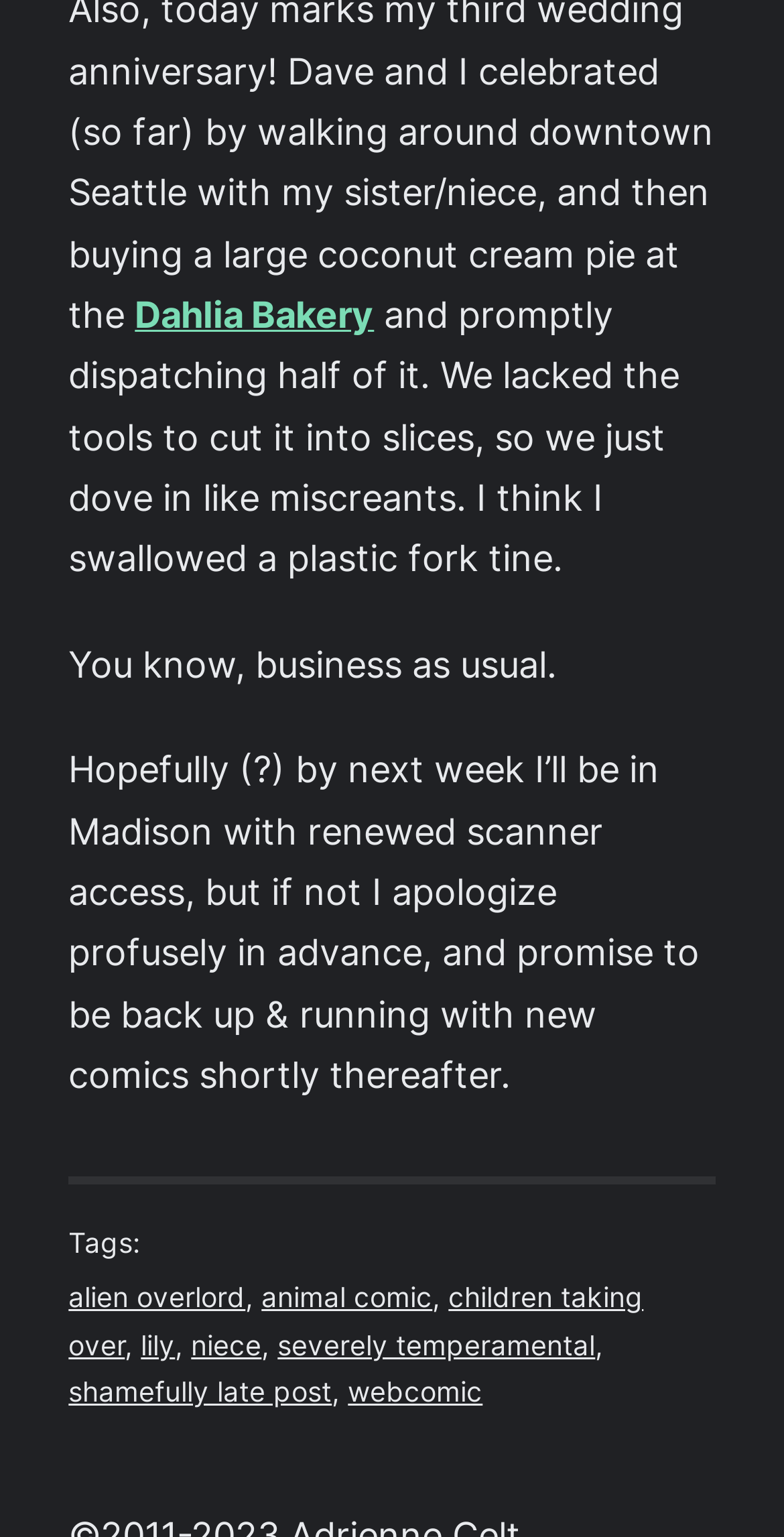Predict the bounding box coordinates of the UI element that matches this description: "alien overlord". The coordinates should be in the format [left, top, right, bottom] with each value between 0 and 1.

[0.087, 0.834, 0.313, 0.855]